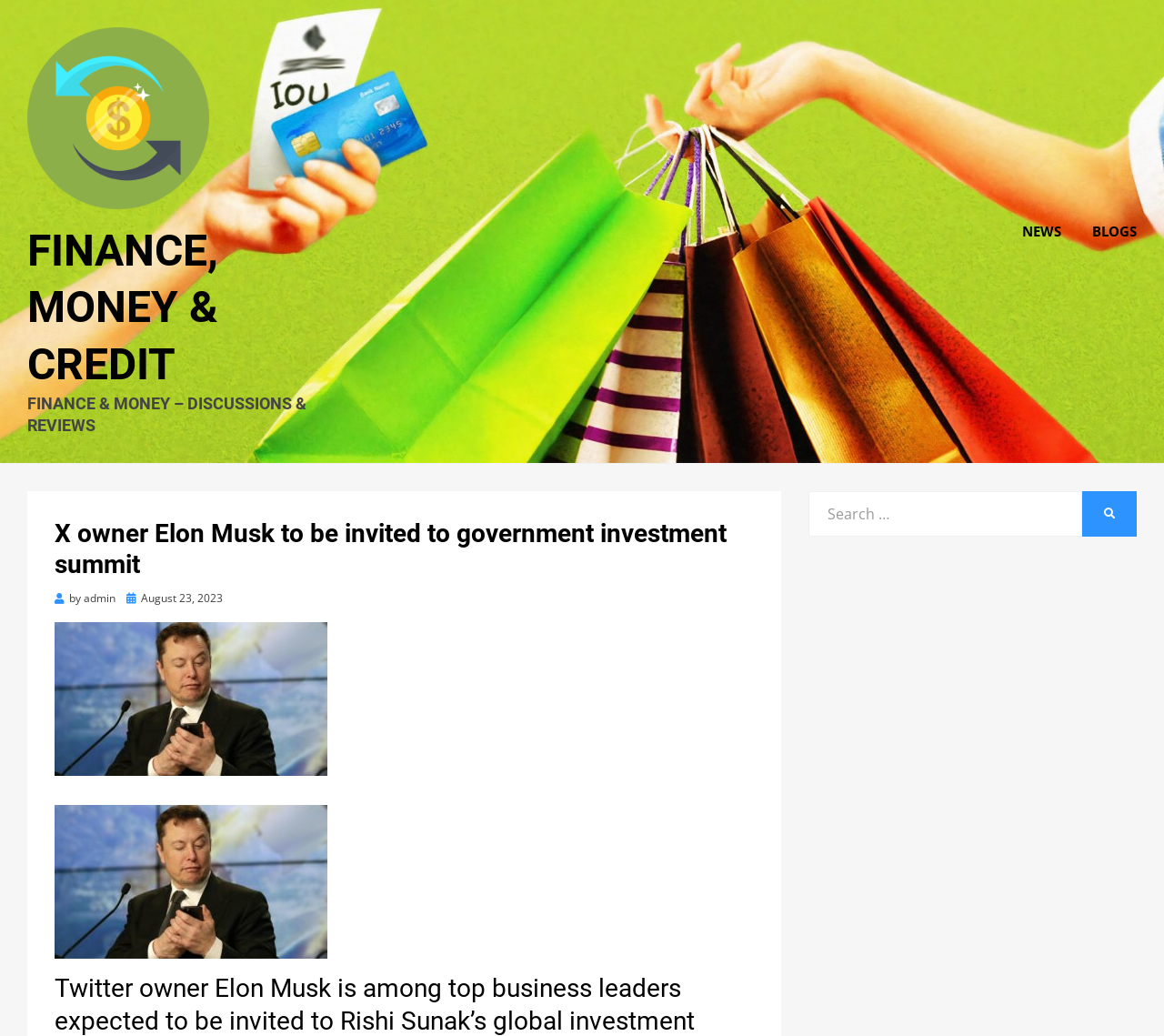Specify the bounding box coordinates of the area to click in order to follow the given instruction: "Read the blog post by admin."

[0.072, 0.57, 0.099, 0.585]